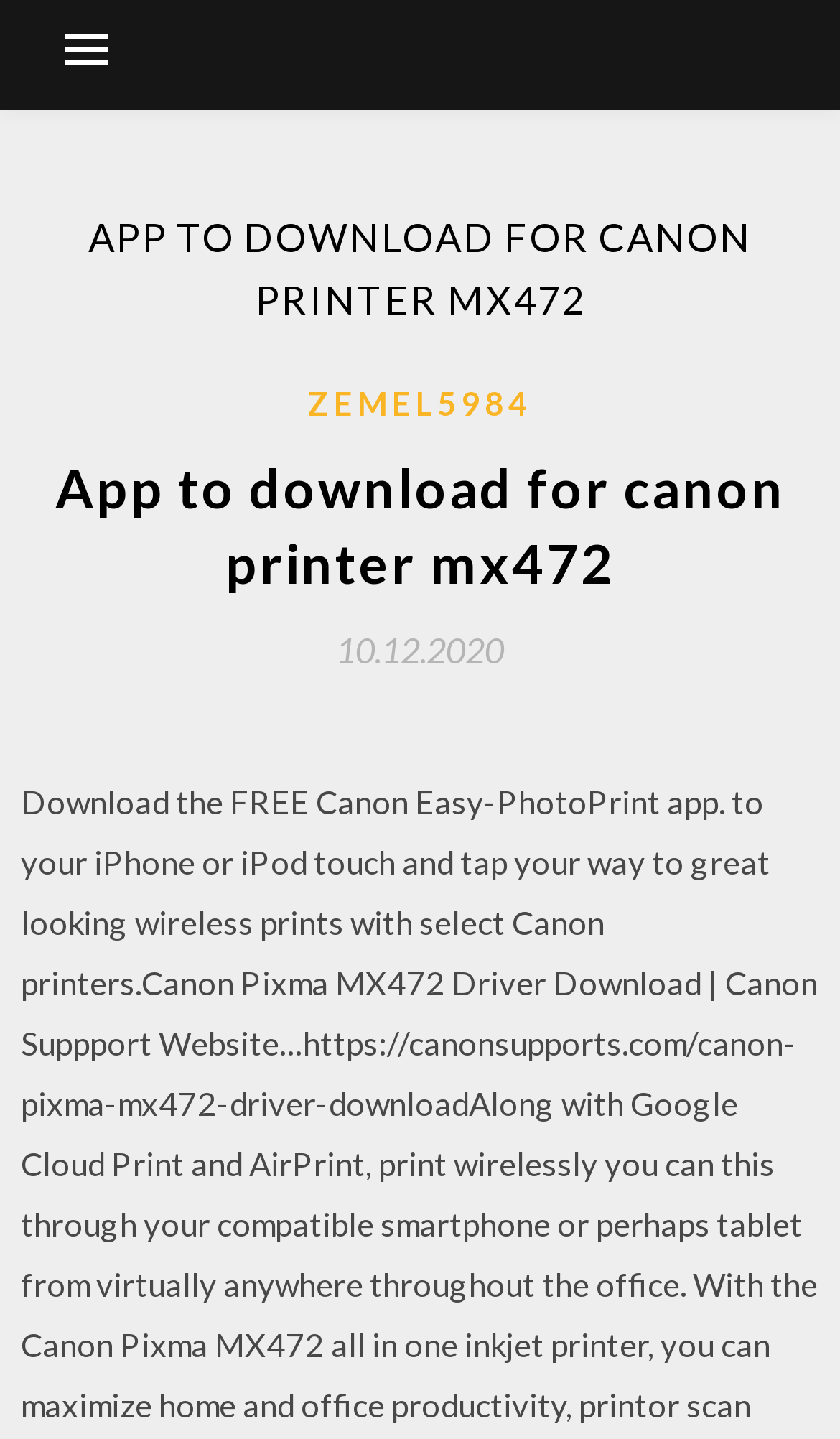Carefully observe the image and respond to the question with a detailed answer:
What is the username of the seller?

The username of the seller can be found in the link 'ZEMEL5984' which is a child element of the HeaderAsNonLandmark element.